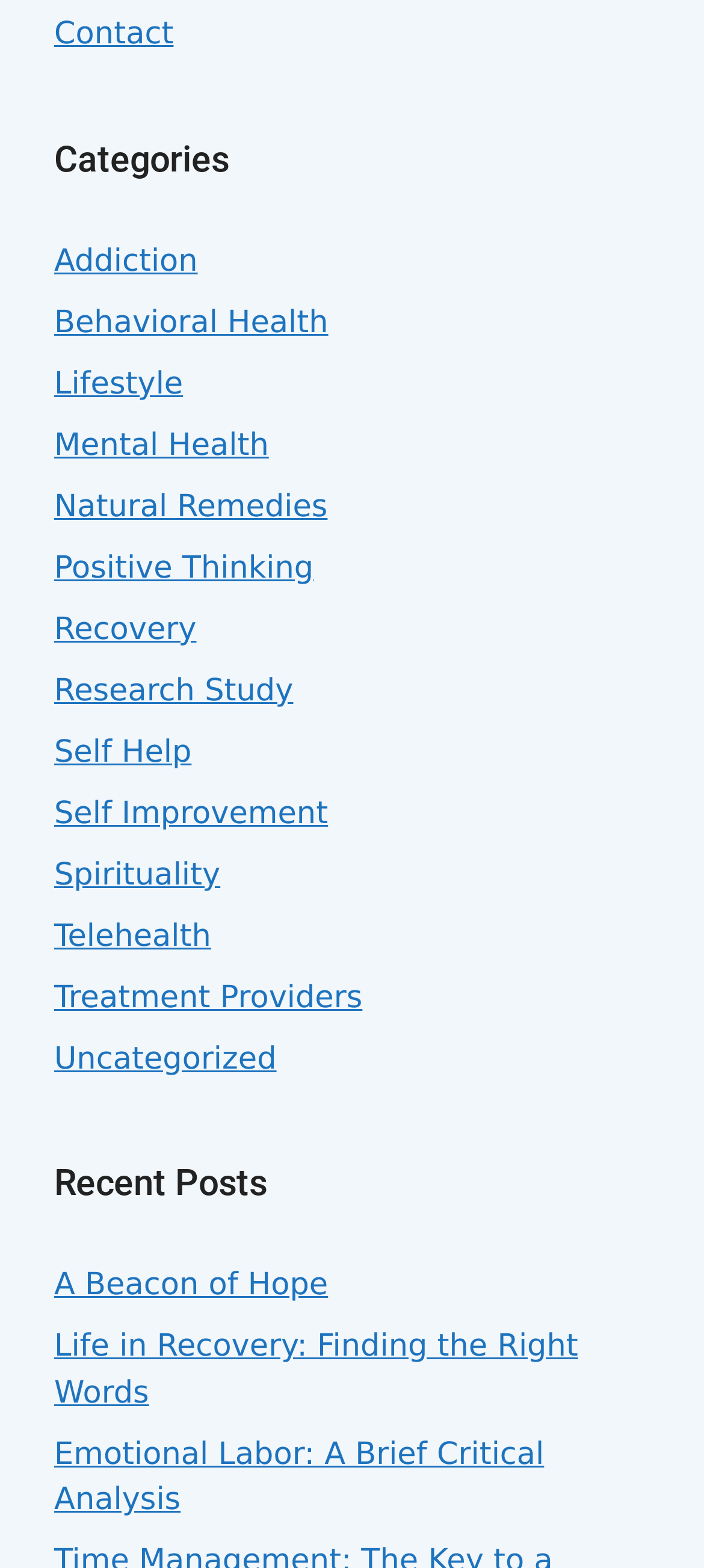Please provide the bounding box coordinates for the element that needs to be clicked to perform the instruction: "View 'August 2022'". The coordinates must consist of four float numbers between 0 and 1, formatted as [left, top, right, bottom].

None